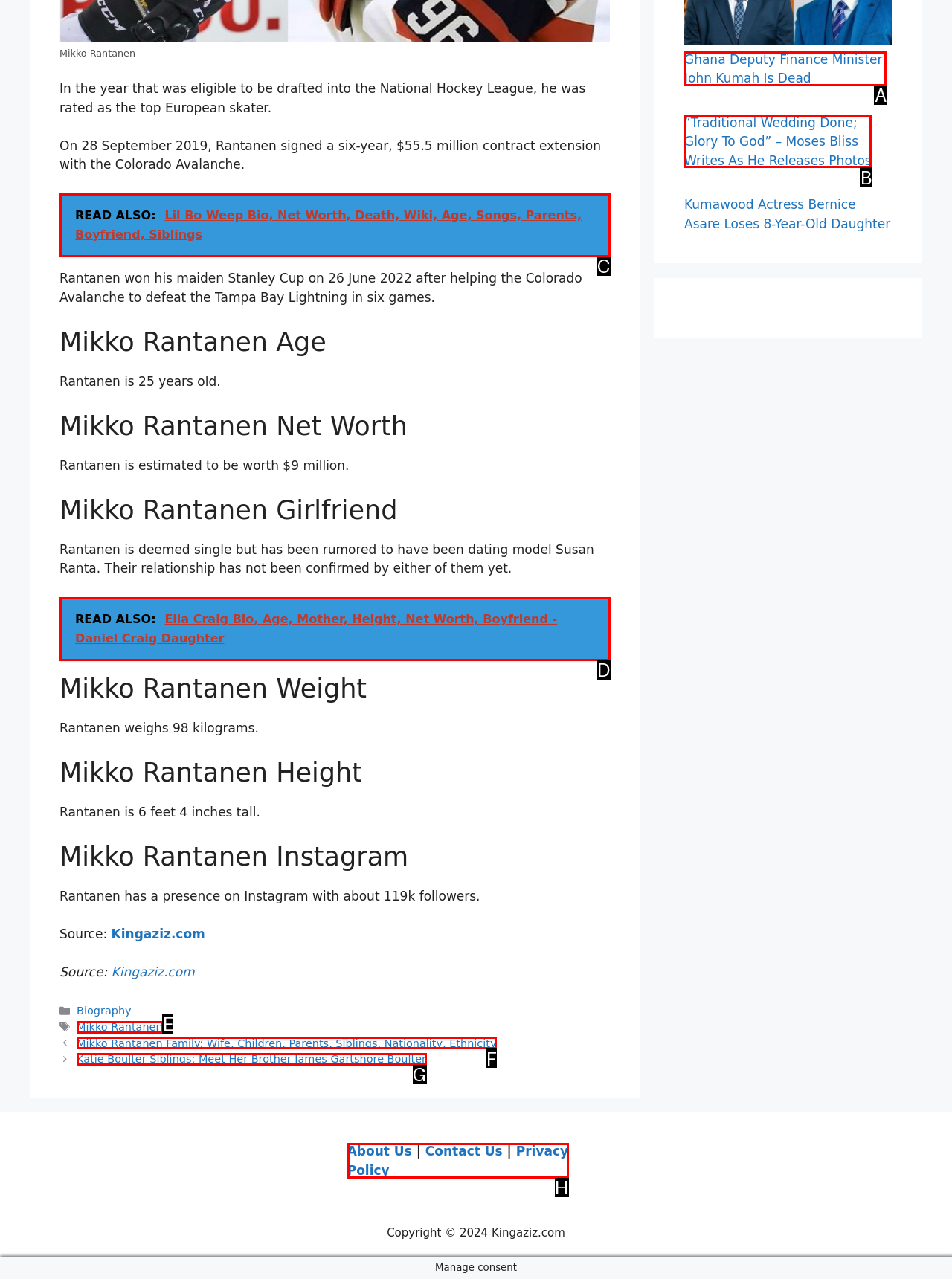Which option should be clicked to execute the task: Learn about the website's privacy policy?
Reply with the letter of the chosen option.

H